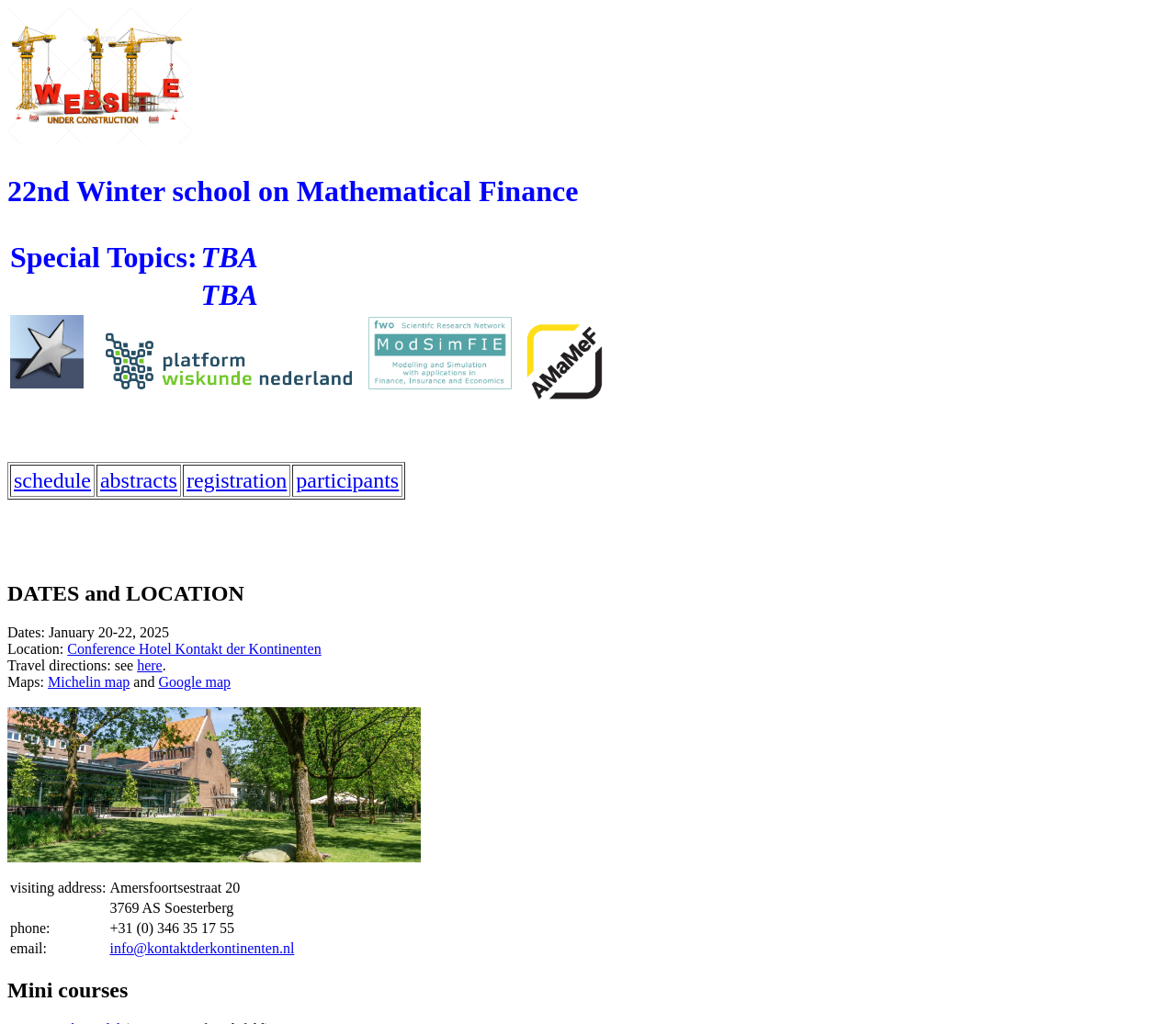What are the dates of the winter school?
Utilize the image to construct a detailed and well-explained answer.

The dates of the winter school are mentioned in the 'DATES and LOCATION' section, which are 'January 20-22, 2025'.